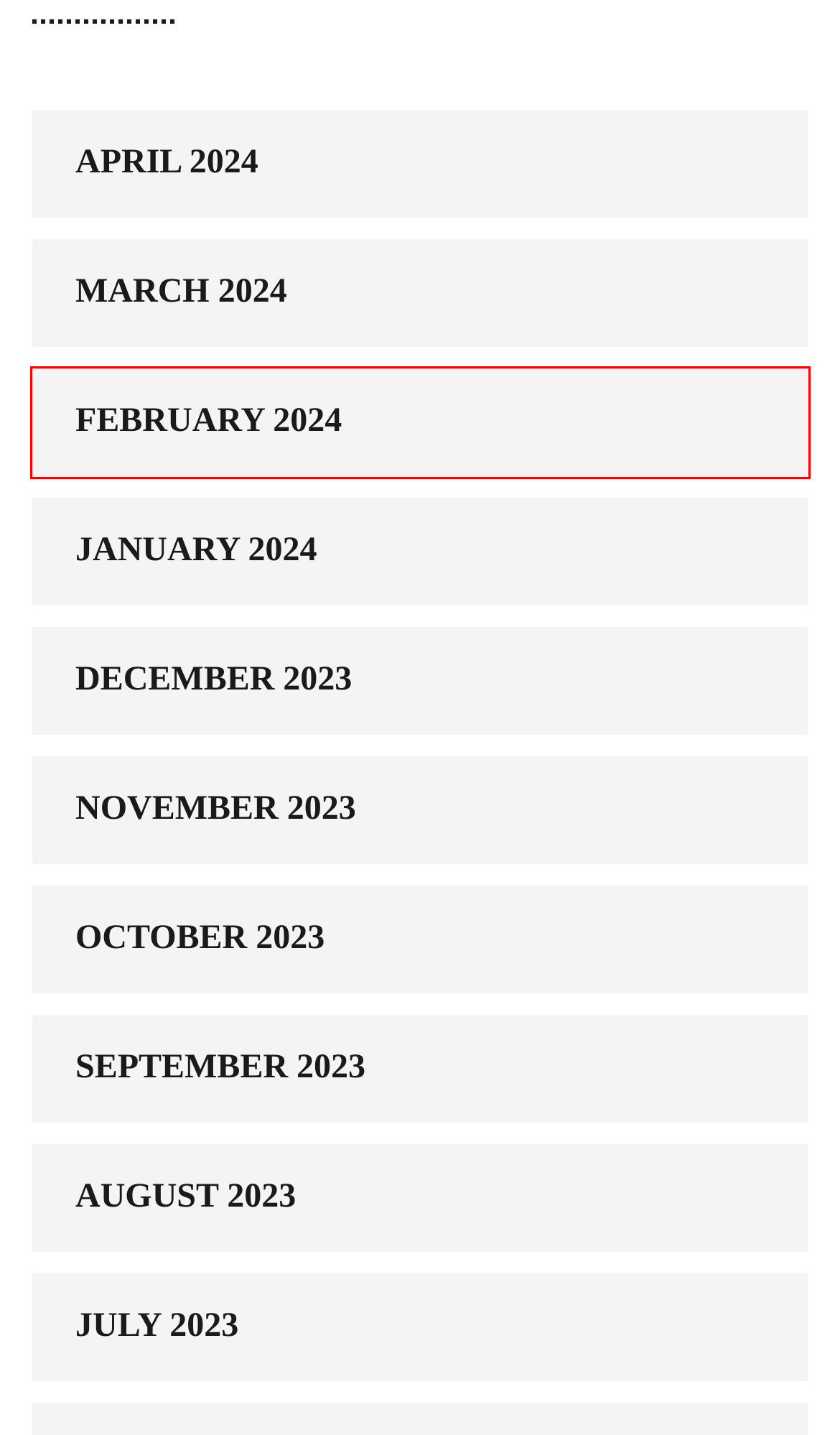You are given a screenshot depicting a webpage with a red bounding box around a UI element. Select the description that best corresponds to the new webpage after clicking the selected element. Here are the choices:
A. July 2023 - Benz Studio
B. November 2023 – Benz Studio
C. March 2024 – Benz Studio
D. February 2024 - Benz Studio
E. April 2024 – Benz Studio
F. January 2024 - Benz Studio
G. August 2023 - Benz Studio
H. December 2023 - Benz Studio

D